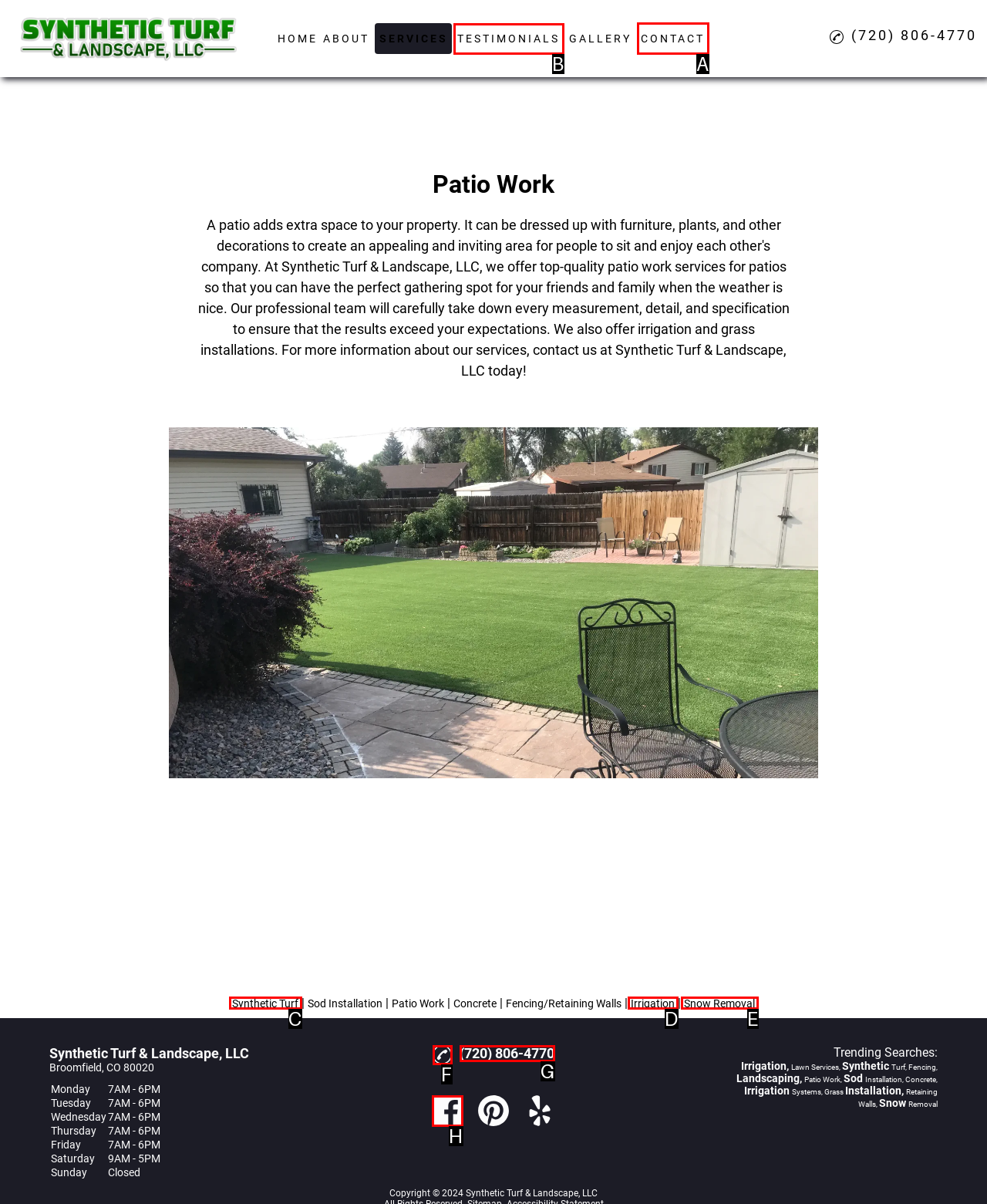Find the HTML element to click in order to complete this task: Click CONTACT
Answer with the letter of the correct option.

A